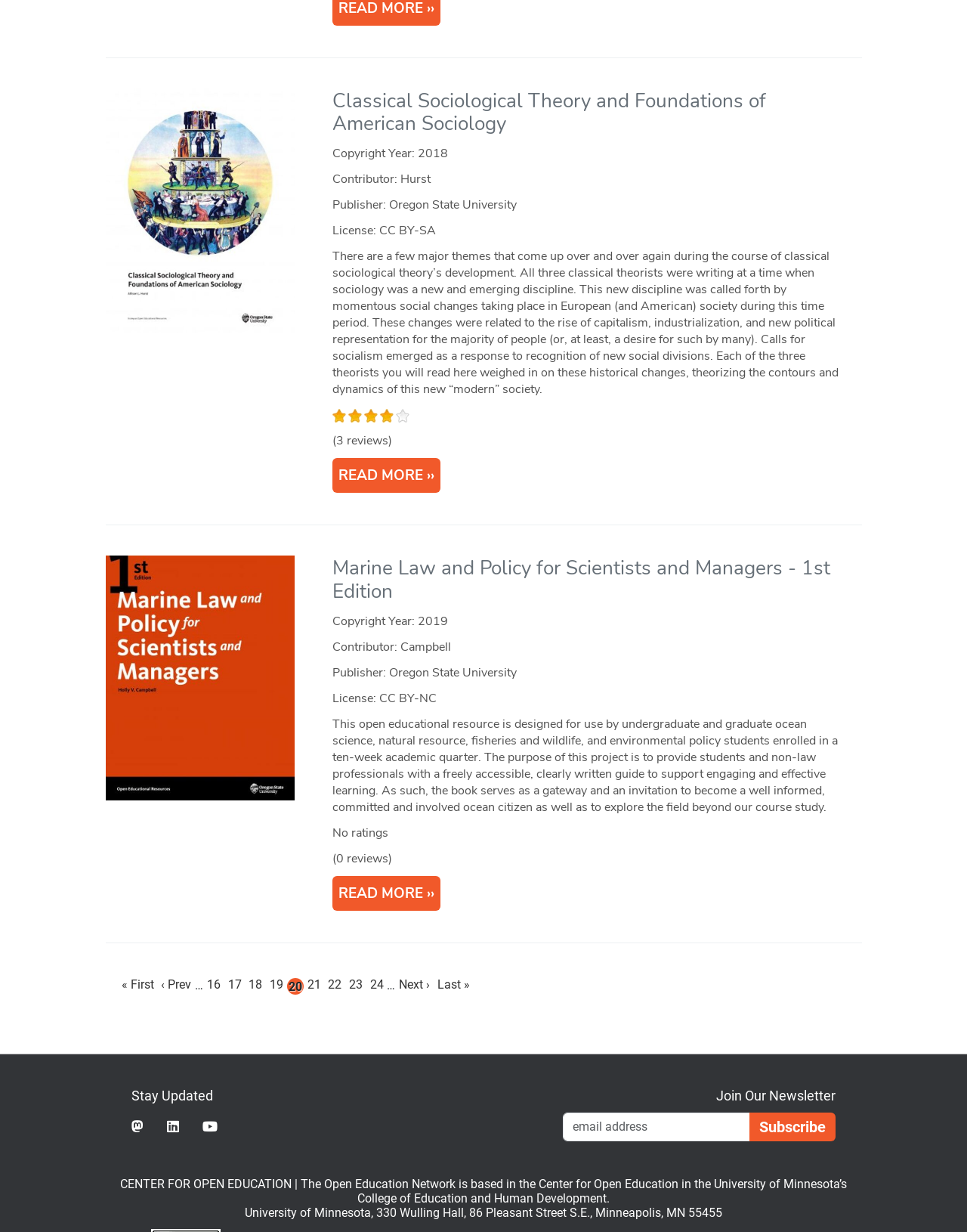Locate the bounding box coordinates of the clickable area needed to fulfill the instruction: "visit Embracing Minimalism The Path to a Simpler, More Fulfilling Life".

None